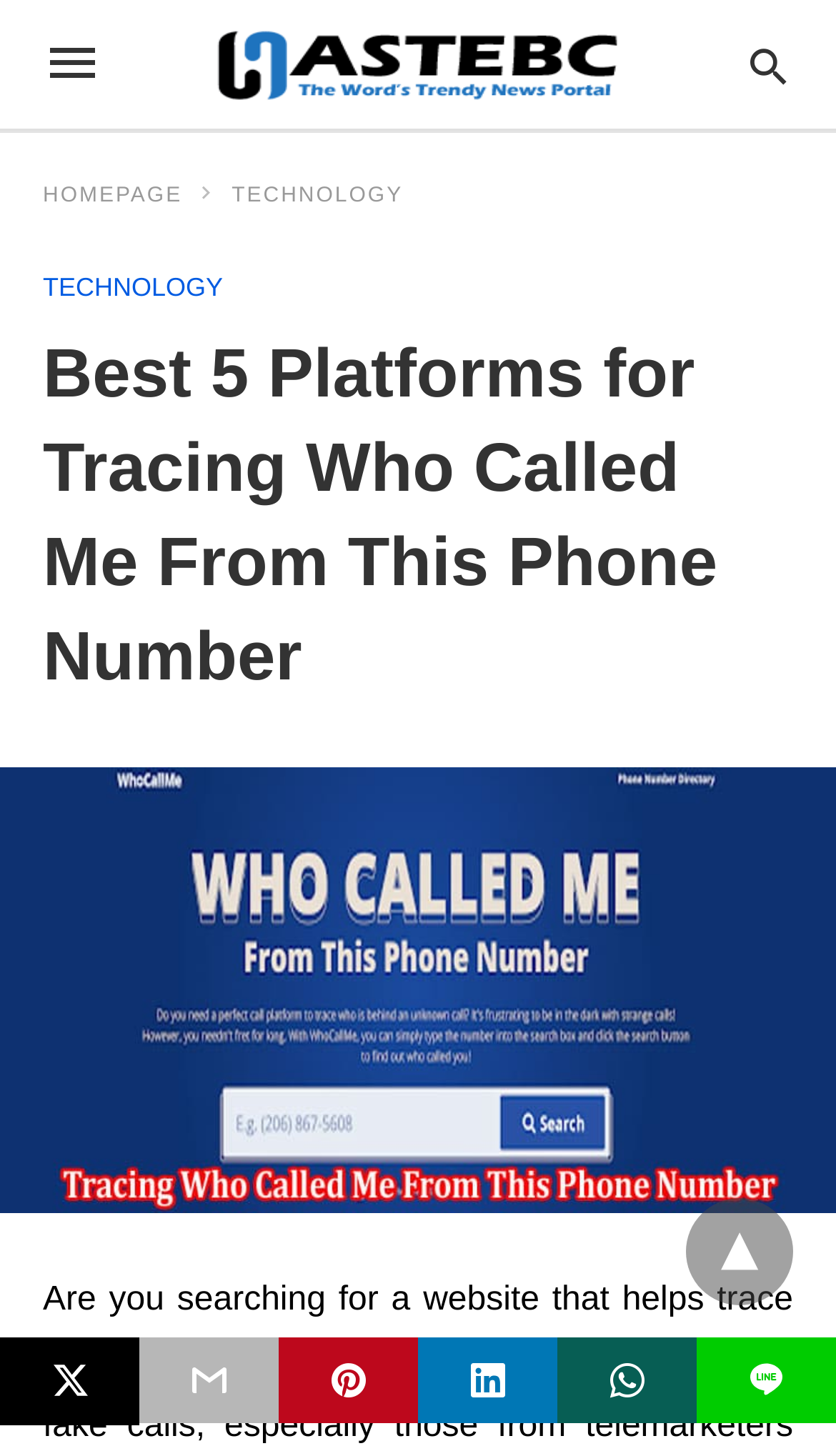What is the image below the main heading?
Based on the visual content, answer with a single word or a brief phrase.

Top Best 5 Platforms